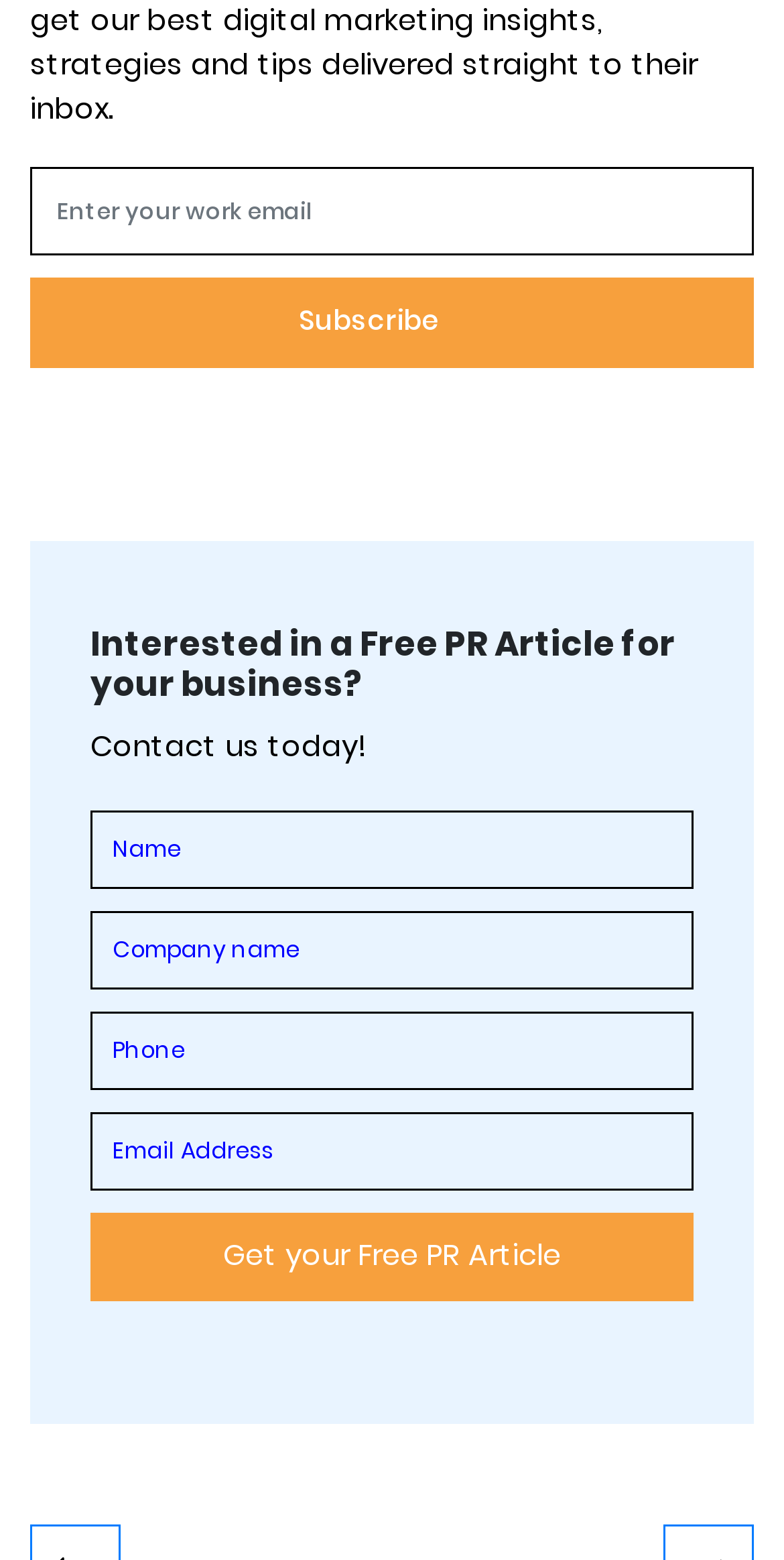What is the purpose of the 'Contact us today!' text?
Refer to the image and provide a thorough answer to the question.

The 'Contact us today!' text is likely a call to action, encouraging the user to contact the business or service provider, possibly to inquire about the free PR article or other services.